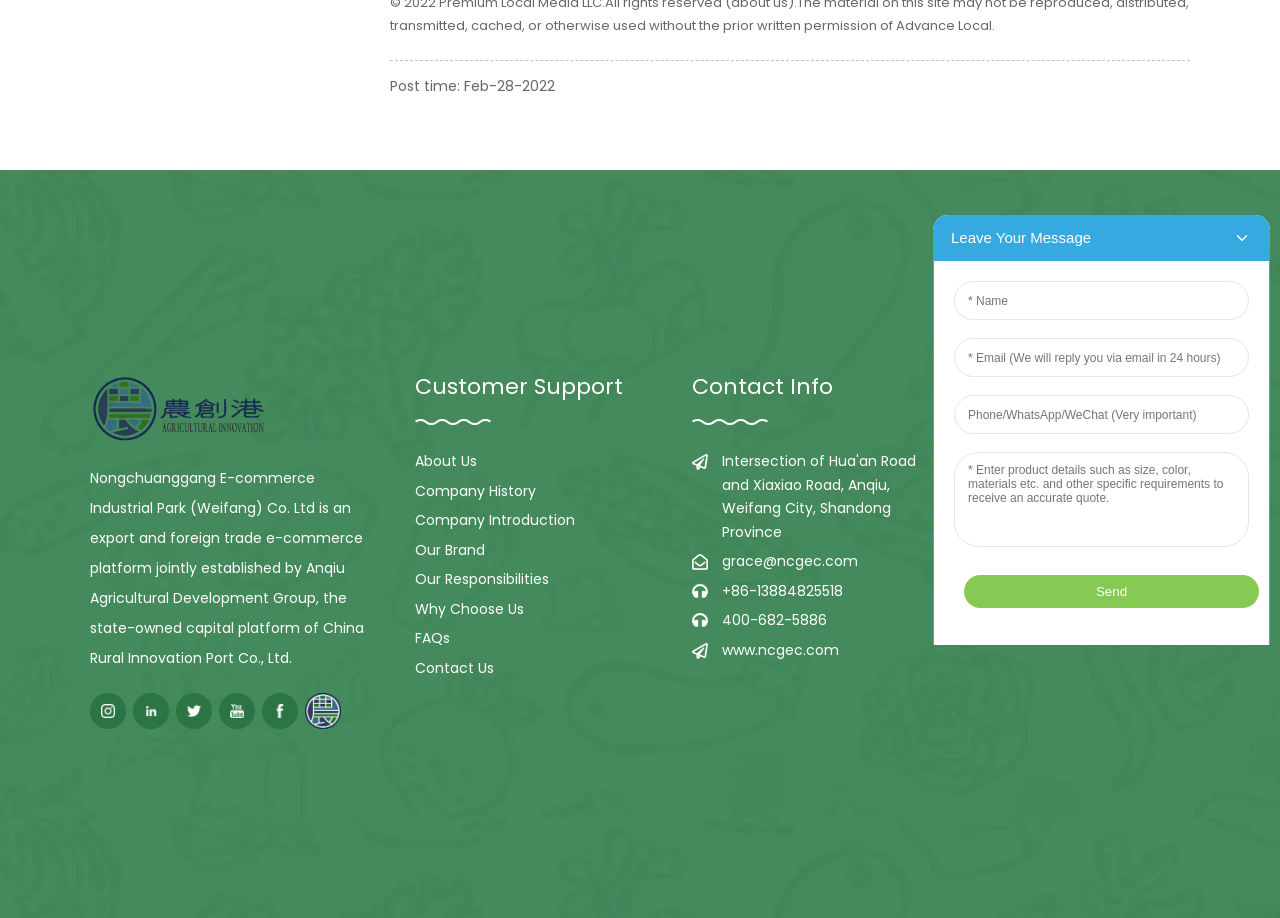Please provide the bounding box coordinates for the UI element as described: "Our Responsibilities". The coordinates must be four floats between 0 and 1, represented as [left, top, right, bottom].

[0.324, 0.619, 0.506, 0.645]